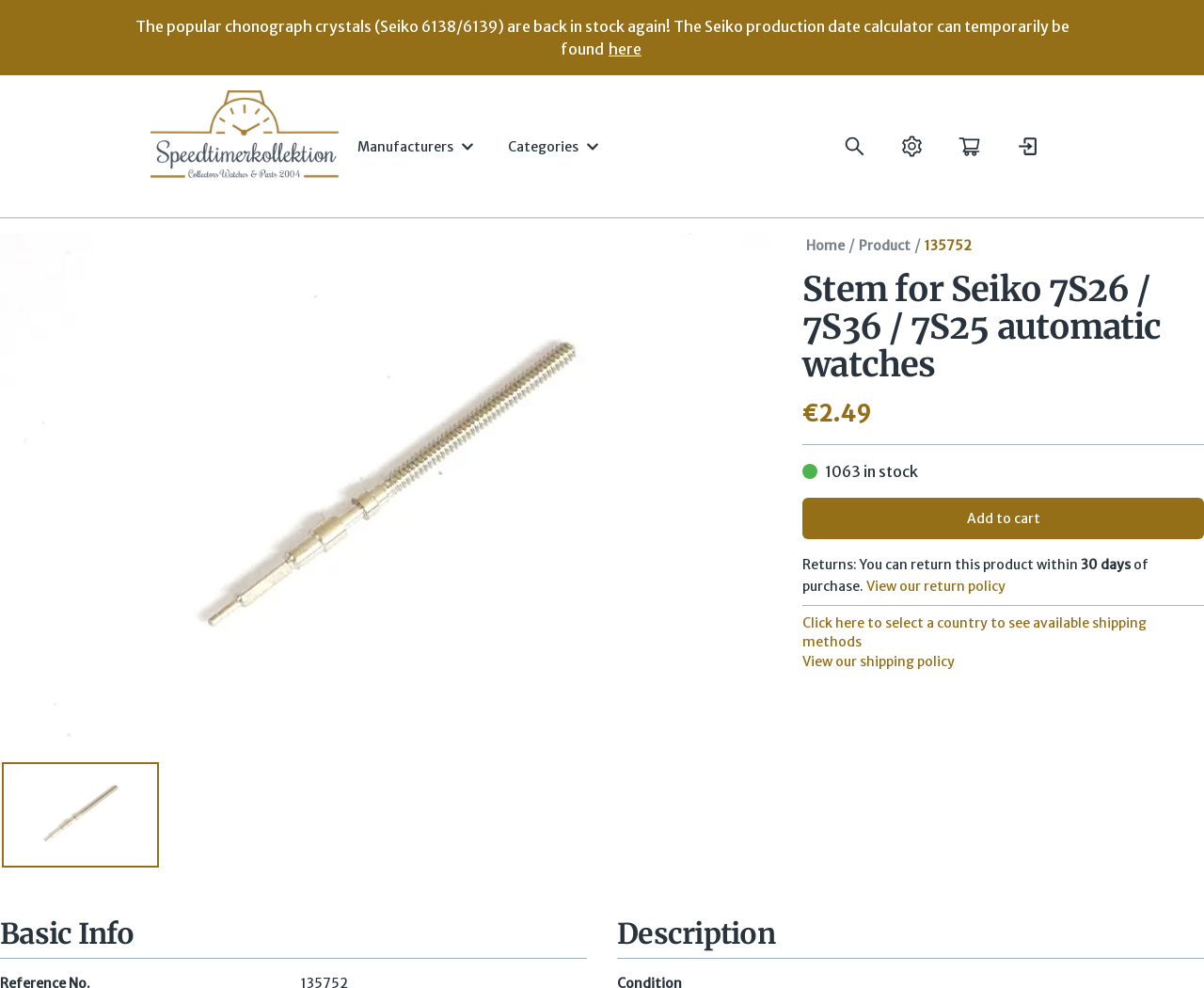Produce a meticulous description of the webpage.

This webpage is about a product, specifically a stem for Seiko 7S26, 7S36, and 7S25 automatic watches. At the top, there is a notification announcing that popular chronograph crystals are back in stock, with a link to access the Seiko production date calculator. Below this, there is a main navigation menu with several buttons, including "Manufacturers", "Categories", "Search", "Settings", "Cart", and "Login", each accompanied by an icon.

On the left side, there is a large product image, with buttons to navigate to the previous or next image. Below the product image, there are several thumbnails. The main content area has a breadcrumb navigation bar with links to "Home", "Product", and a specific product ID.

The product information section displays the product name, price (€2.49), and availability (1063 in stock). There is also an "Add to cart" button. Below this, there is a section with information about returns, including a link to view the return policy. Further down, there is a section about shipping, with a button to select a country to view available shipping methods and a link to view the shipping policy.

At the bottom of the page, there are two headings, "Basic Info" and "Description", which likely lead to additional product information.